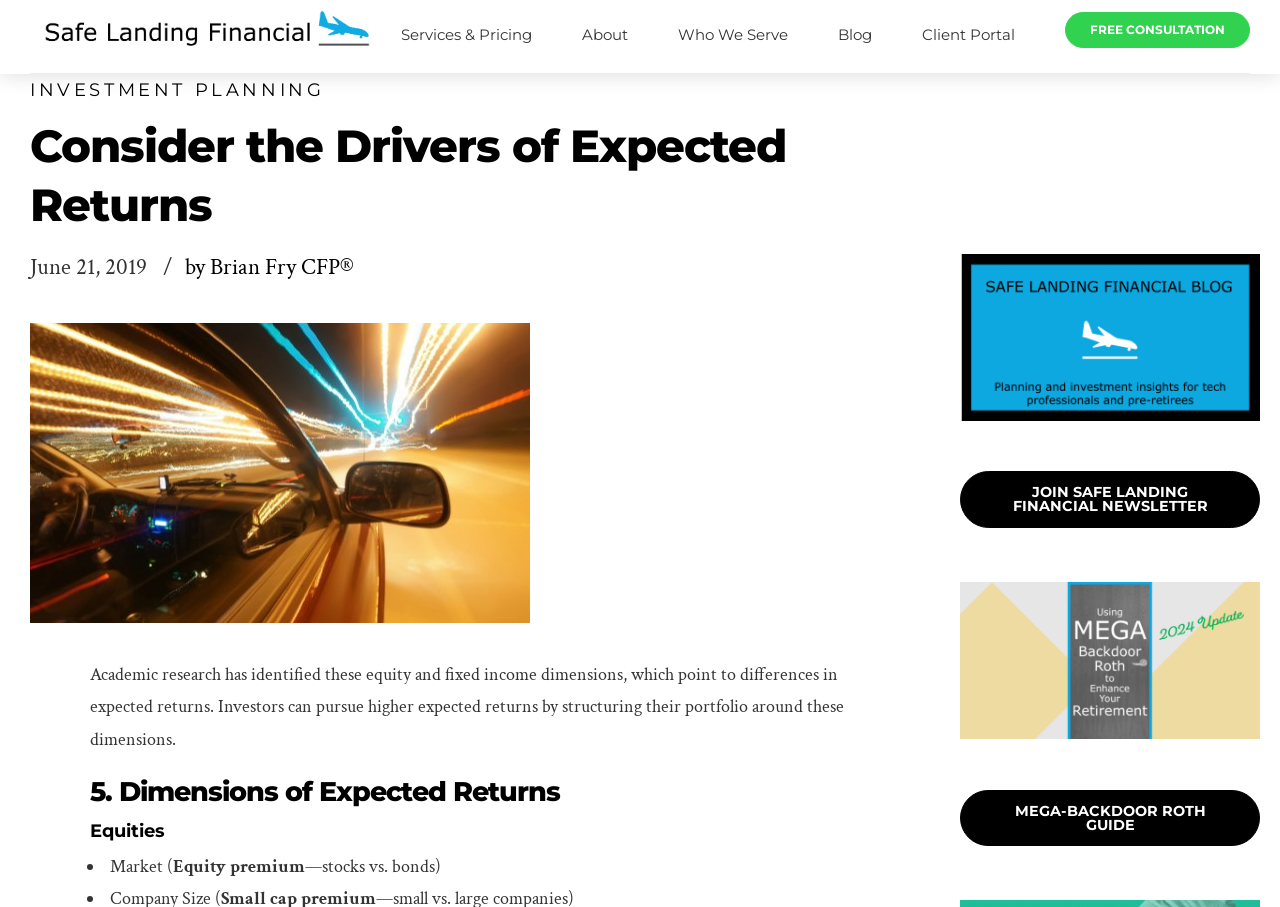Identify and extract the main heading from the webpage.

Consider the Drivers of Expected Returns